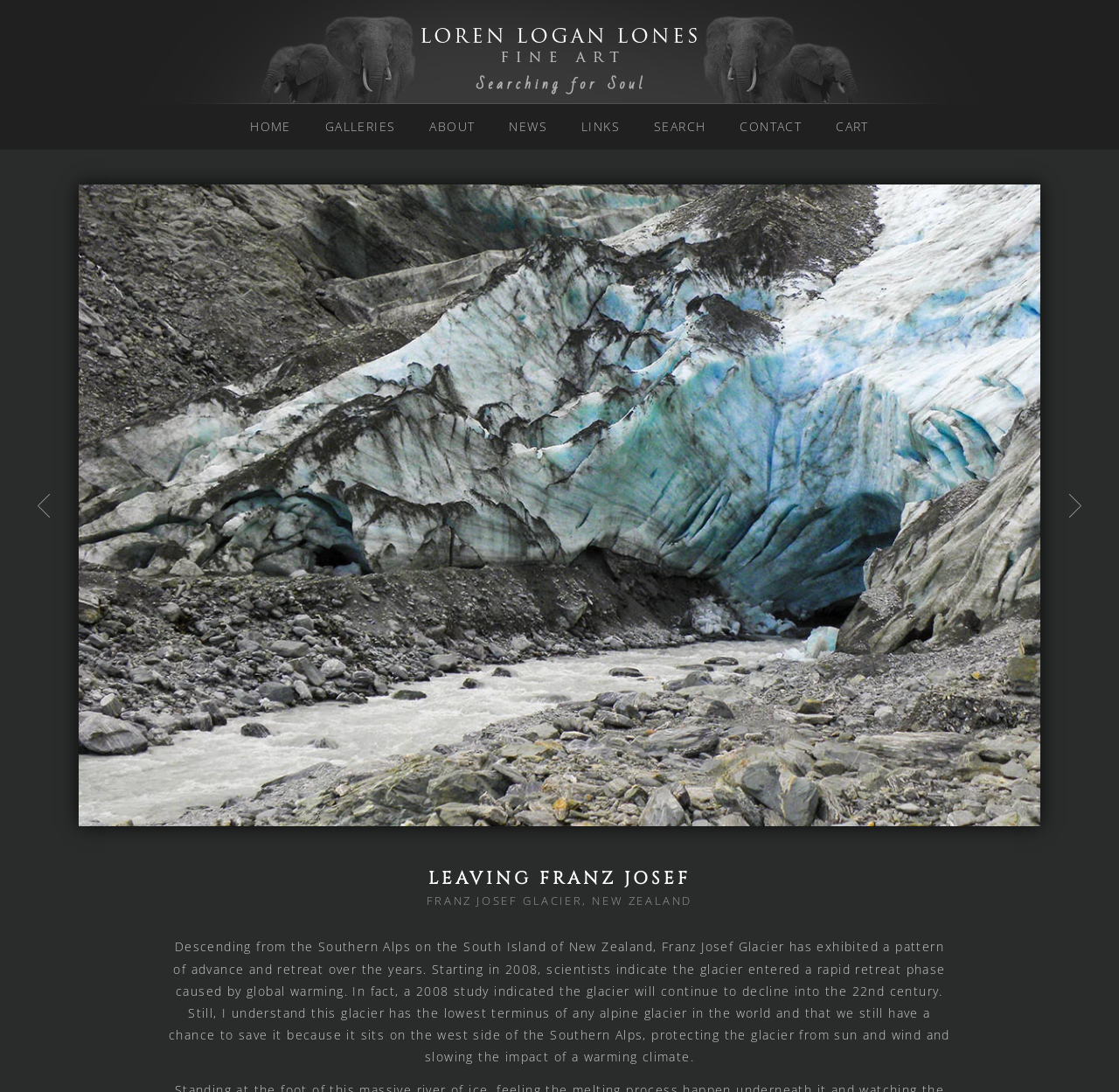What is the location of the glacier? Observe the screenshot and provide a one-word or short phrase answer.

South Island of New Zealand